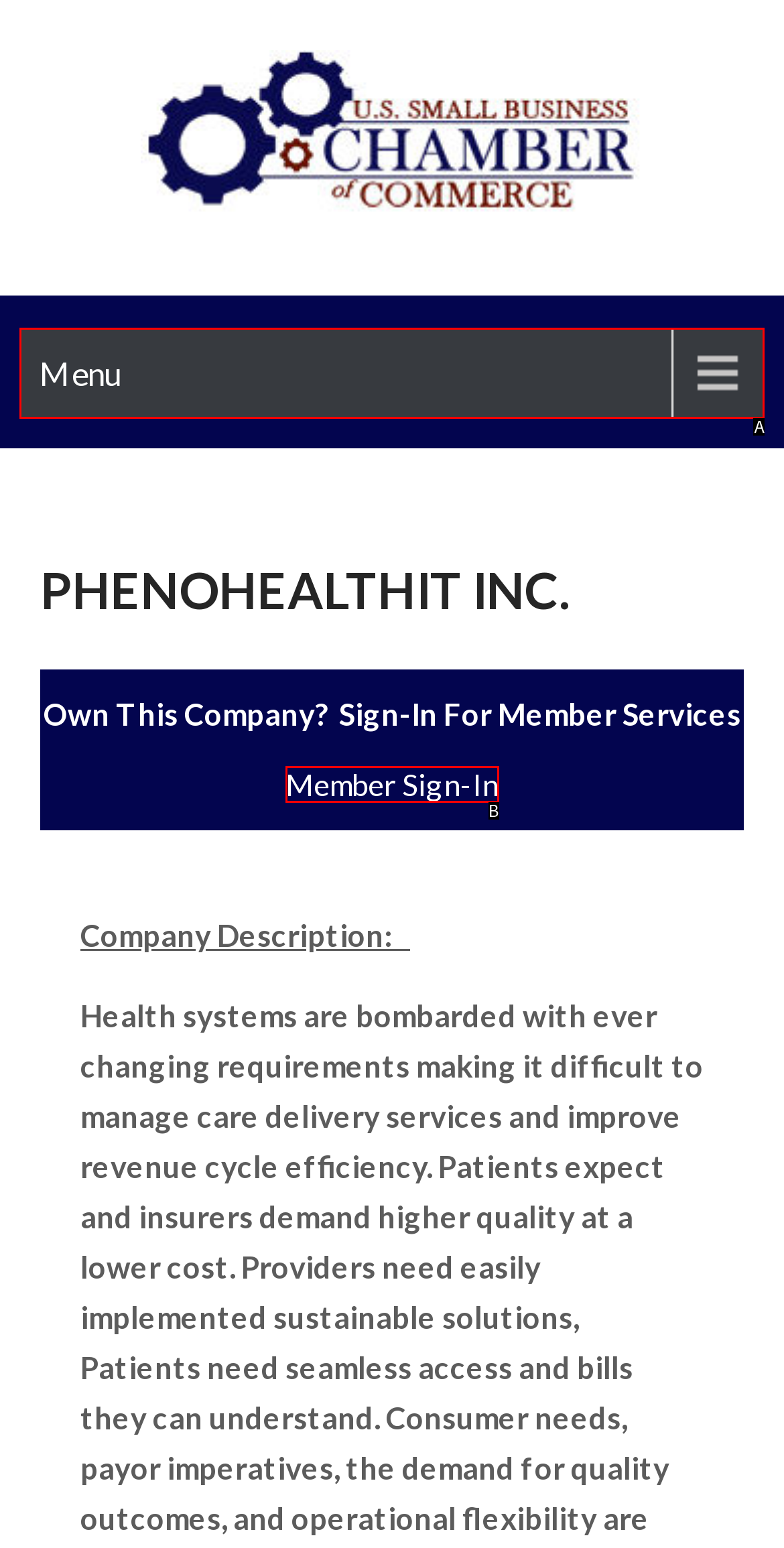Identify the option that best fits this description: Member Sign-In
Answer with the appropriate letter directly.

B